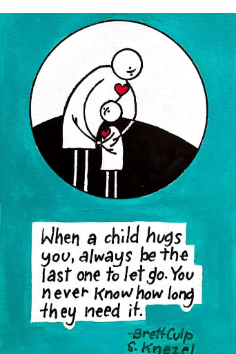What is the shape floating above the adult and child?
Please give a detailed and elaborate answer to the question based on the image.

According to the caption, above the adult and child, a red heart floats, emphasizing the emotional bond shared in this intimate moment.